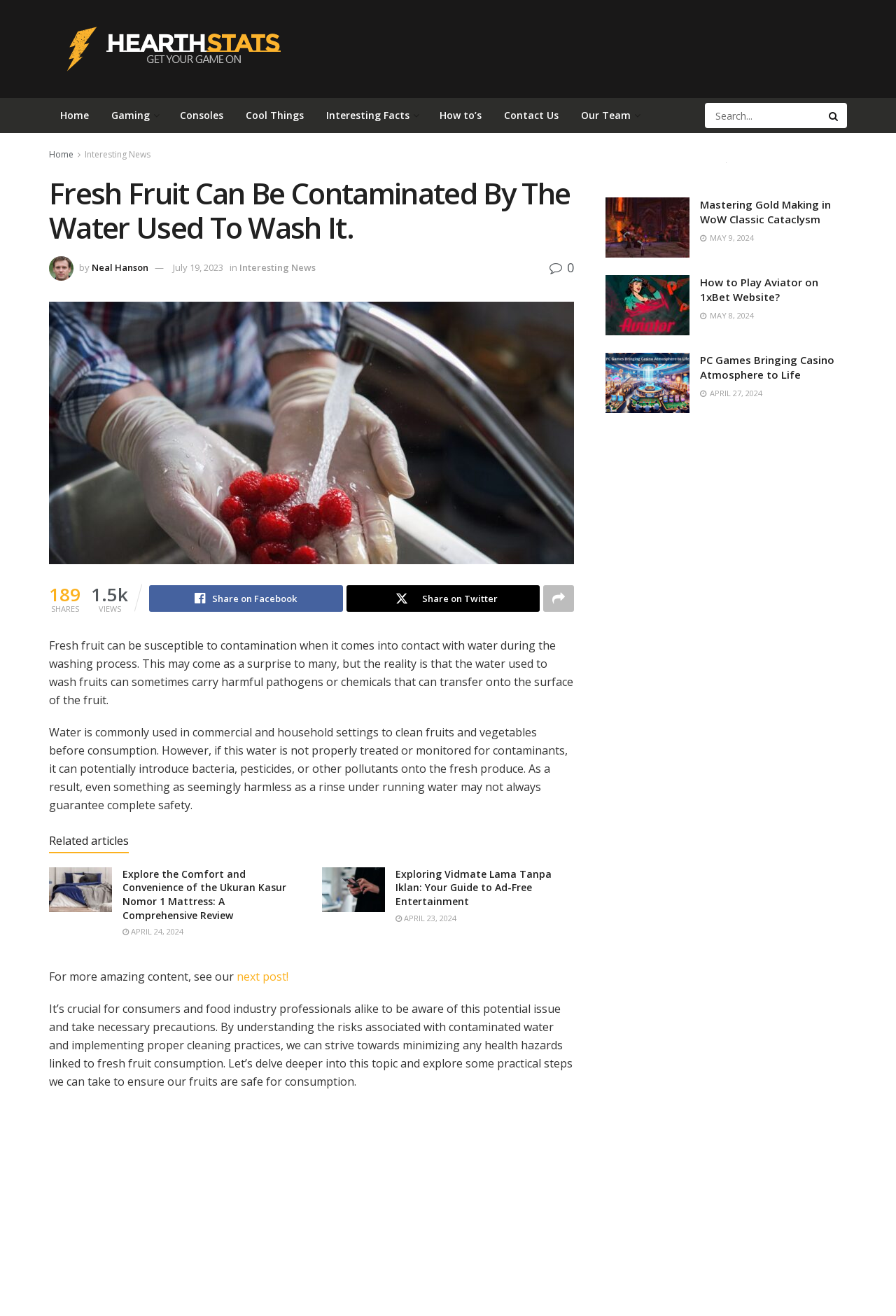Pinpoint the bounding box coordinates of the clickable element to carry out the following instruction: "Share the article on Facebook."

[0.166, 0.445, 0.382, 0.465]